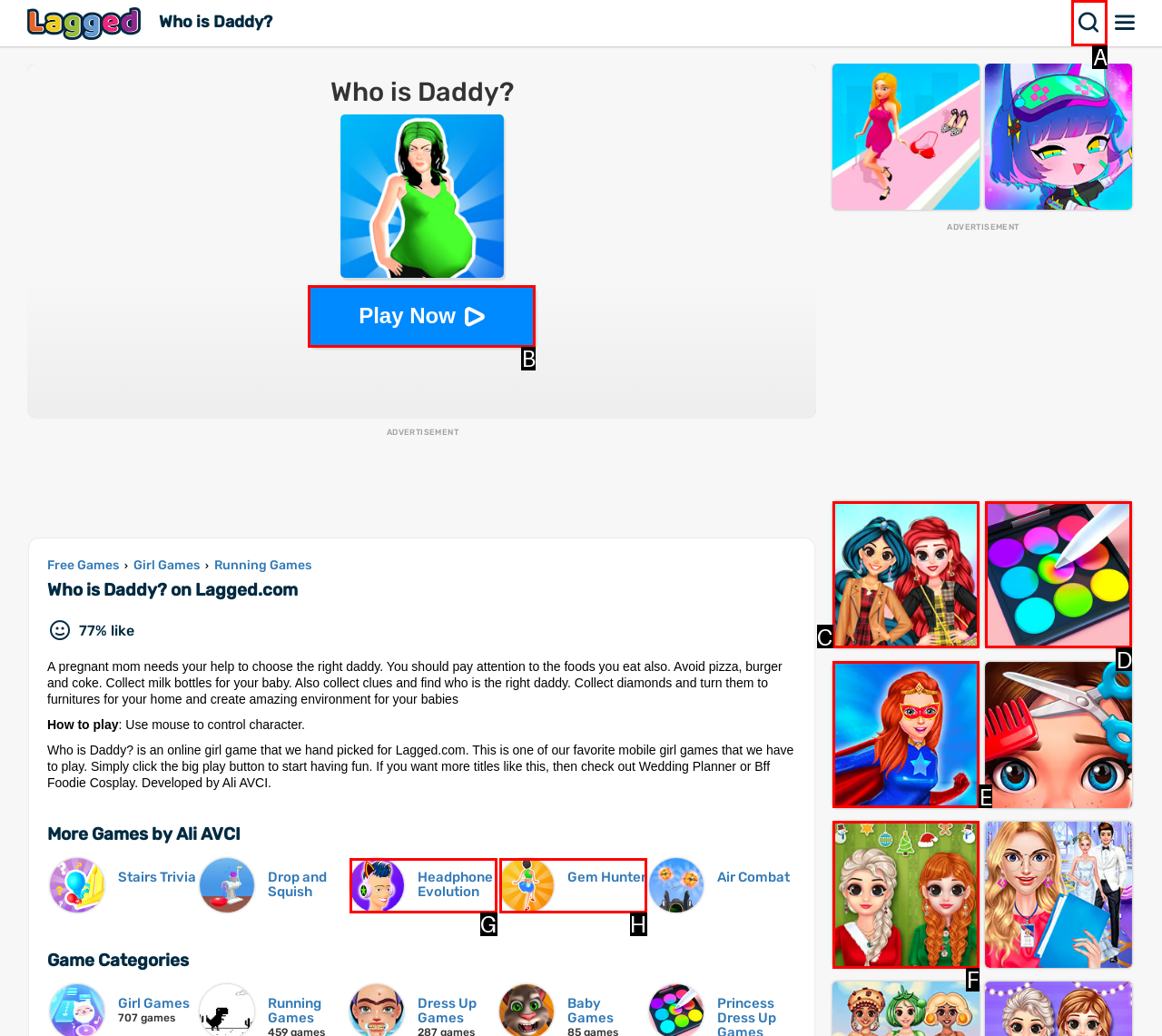Select the appropriate letter to fulfill the given instruction: Learn more about the organization
Provide the letter of the correct option directly.

None